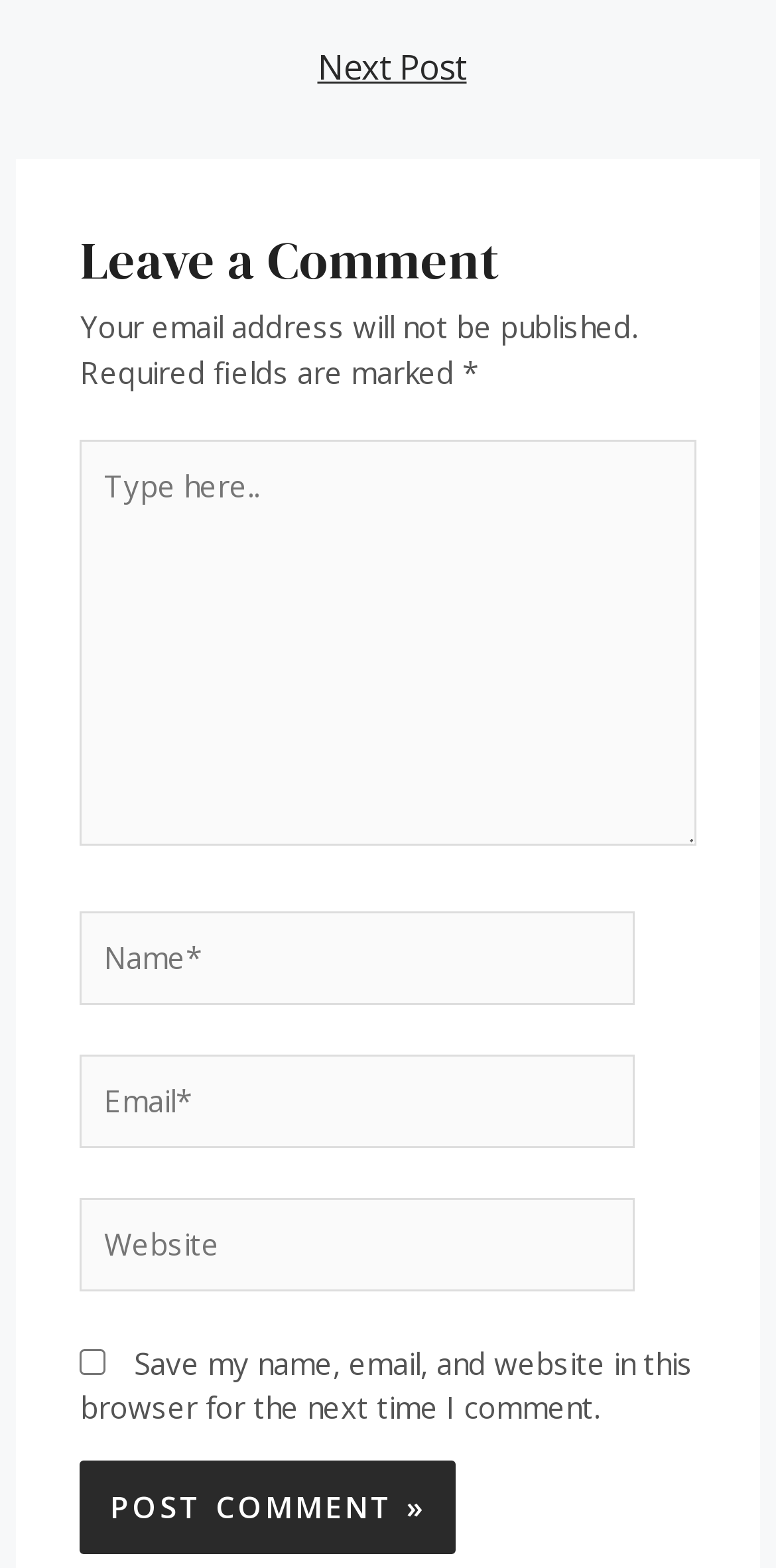Predict the bounding box of the UI element that fits this description: "Next Post →".

[0.026, 0.02, 0.984, 0.071]